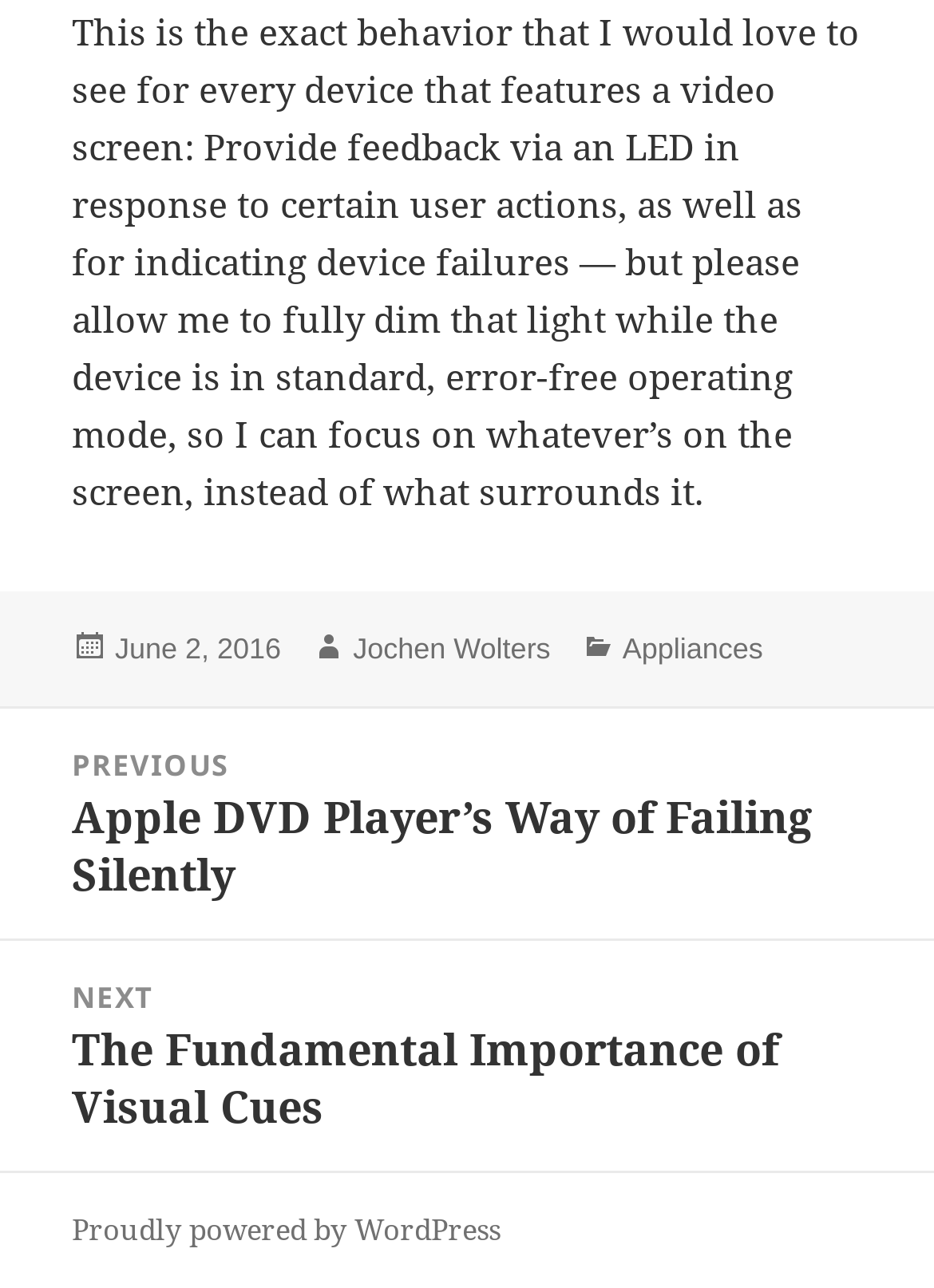Based on the provided description, "Contact us", find the bounding box of the corresponding UI element in the screenshot.

None